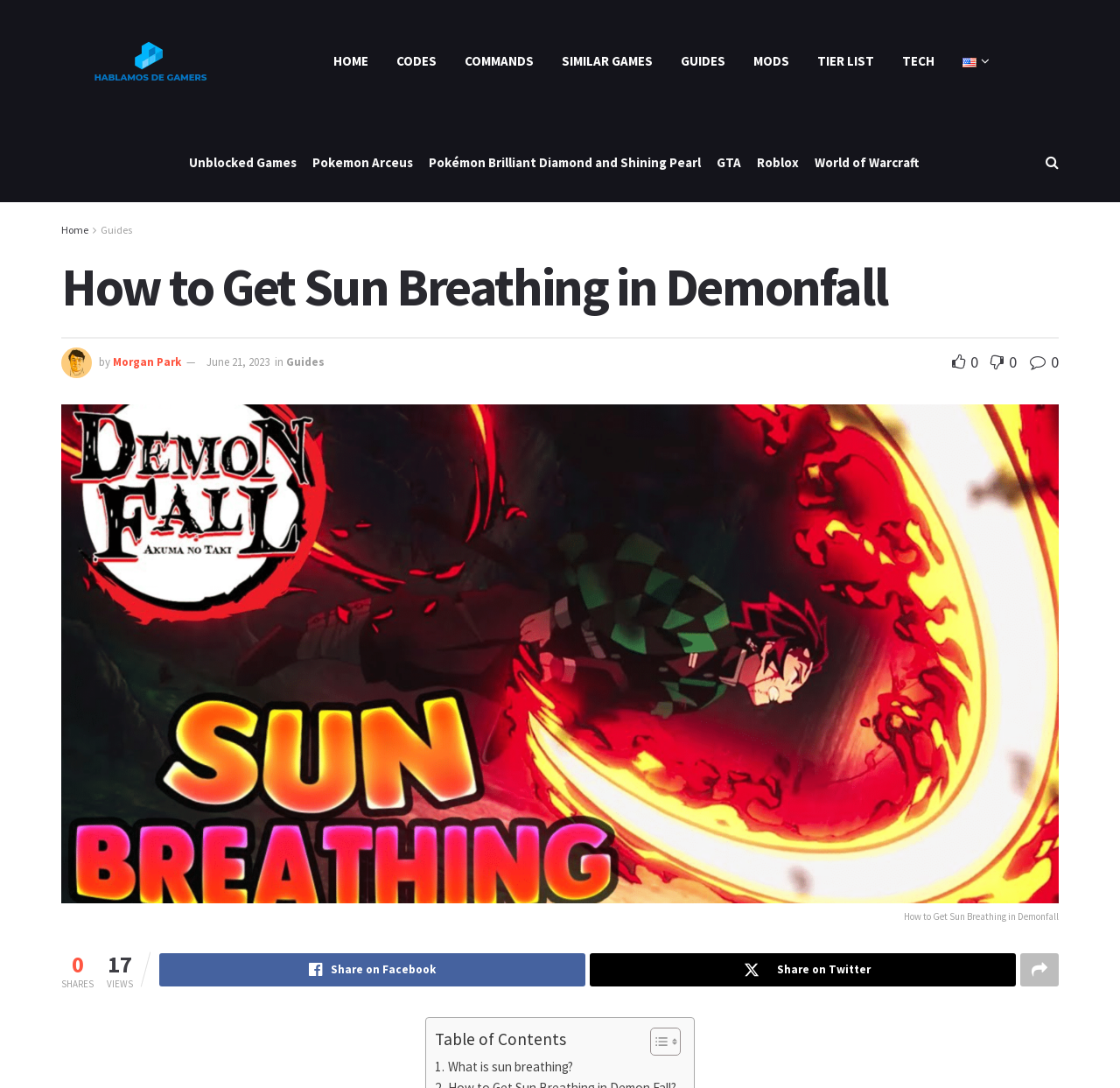Find the bounding box coordinates of the element to click in order to complete this instruction: "Share the article on Facebook". The bounding box coordinates must be four float numbers between 0 and 1, denoted as [left, top, right, bottom].

[0.142, 0.876, 0.523, 0.907]